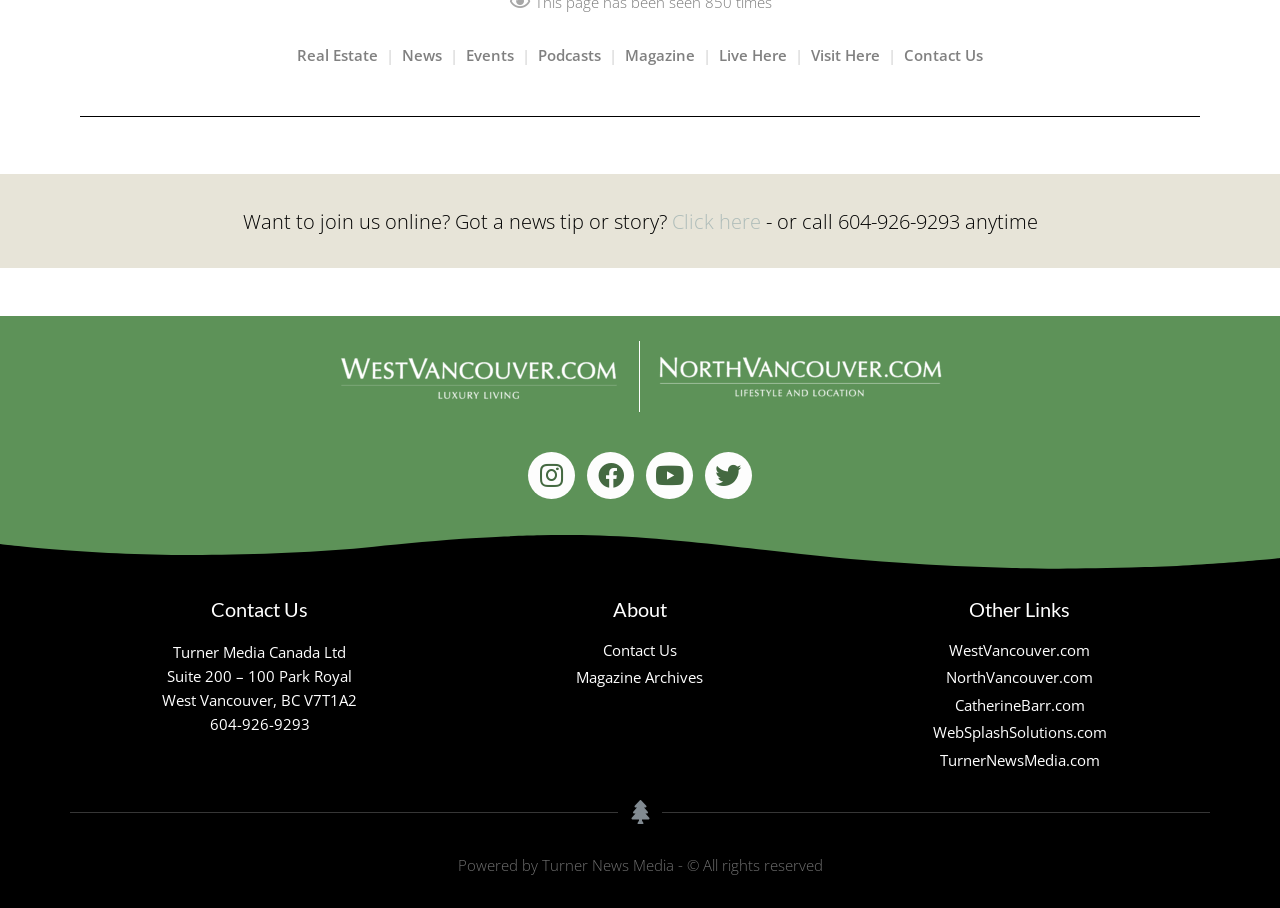Please provide a comprehensive response to the question below by analyzing the image: 
What are the social media platforms available?

I found the social media links at the bottom of the webpage, which are Instagram, Facebook, Youtube, and Twitter, indicated by their respective icons.